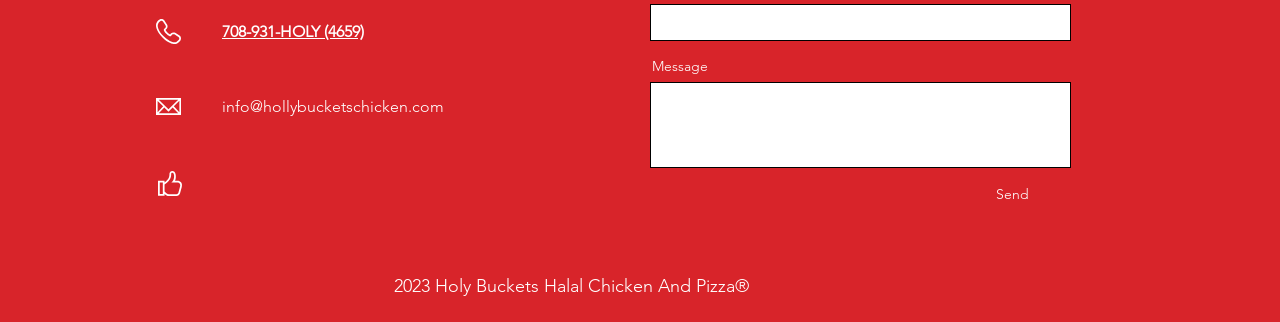Provide your answer in one word or a succinct phrase for the question: 
What is the button at the bottom for?

Send